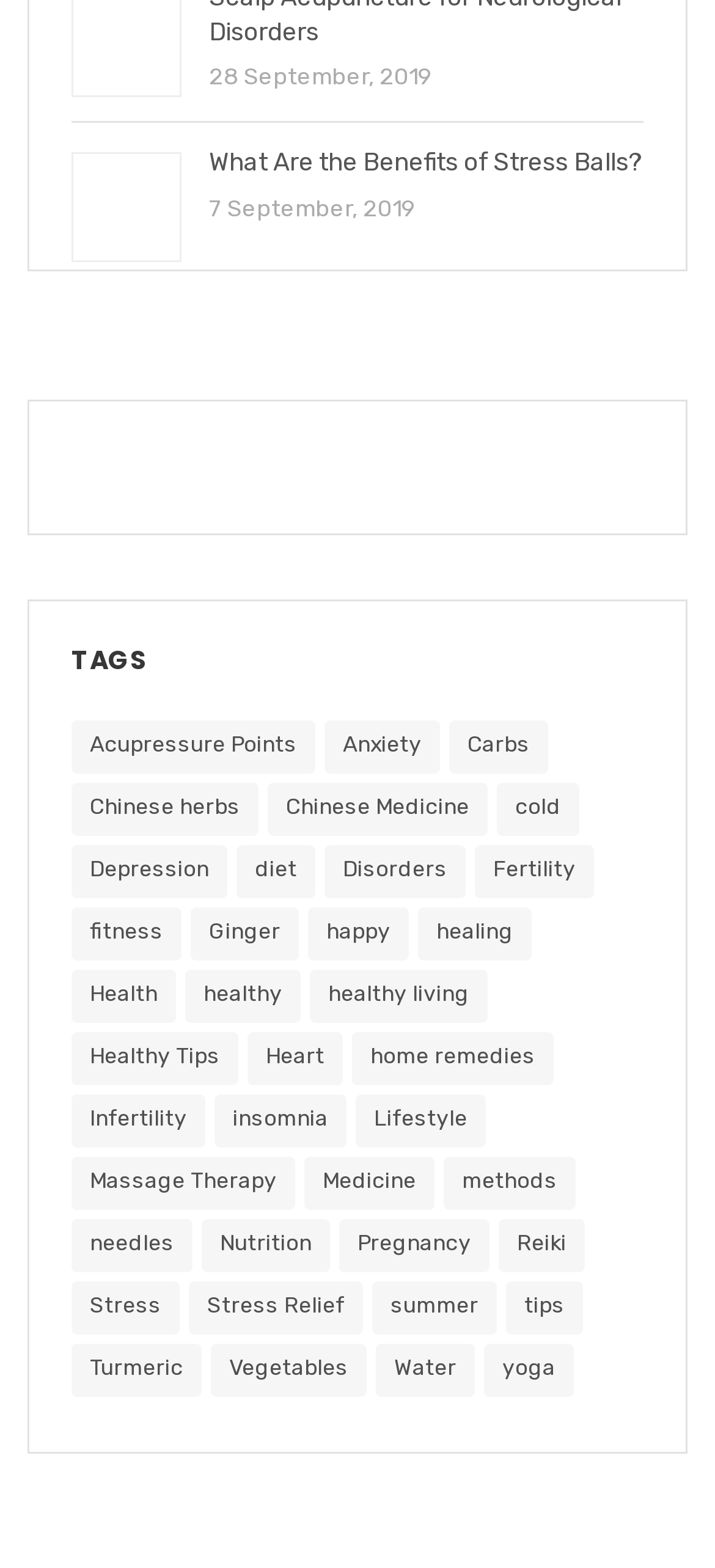Find the bounding box coordinates of the element I should click to carry out the following instruction: "Click on the link 'Healthy Tips'".

[0.1, 0.658, 0.333, 0.692]